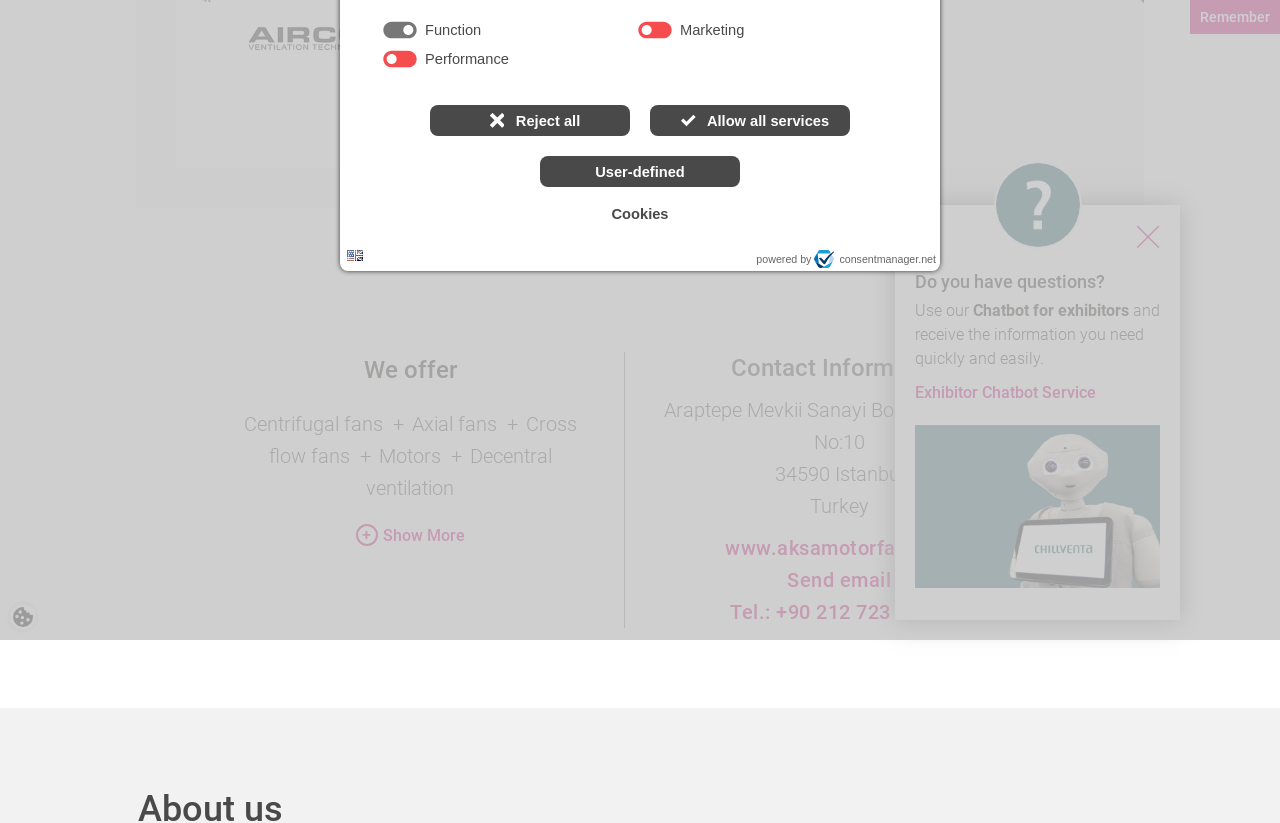Calculate the bounding box coordinates for the UI element based on the following description: "parent_node: Do you have questions?". Ensure the coordinates are four float numbers between 0 and 1, i.e., [left, top, right, bottom].

[0.776, 0.195, 0.845, 0.302]